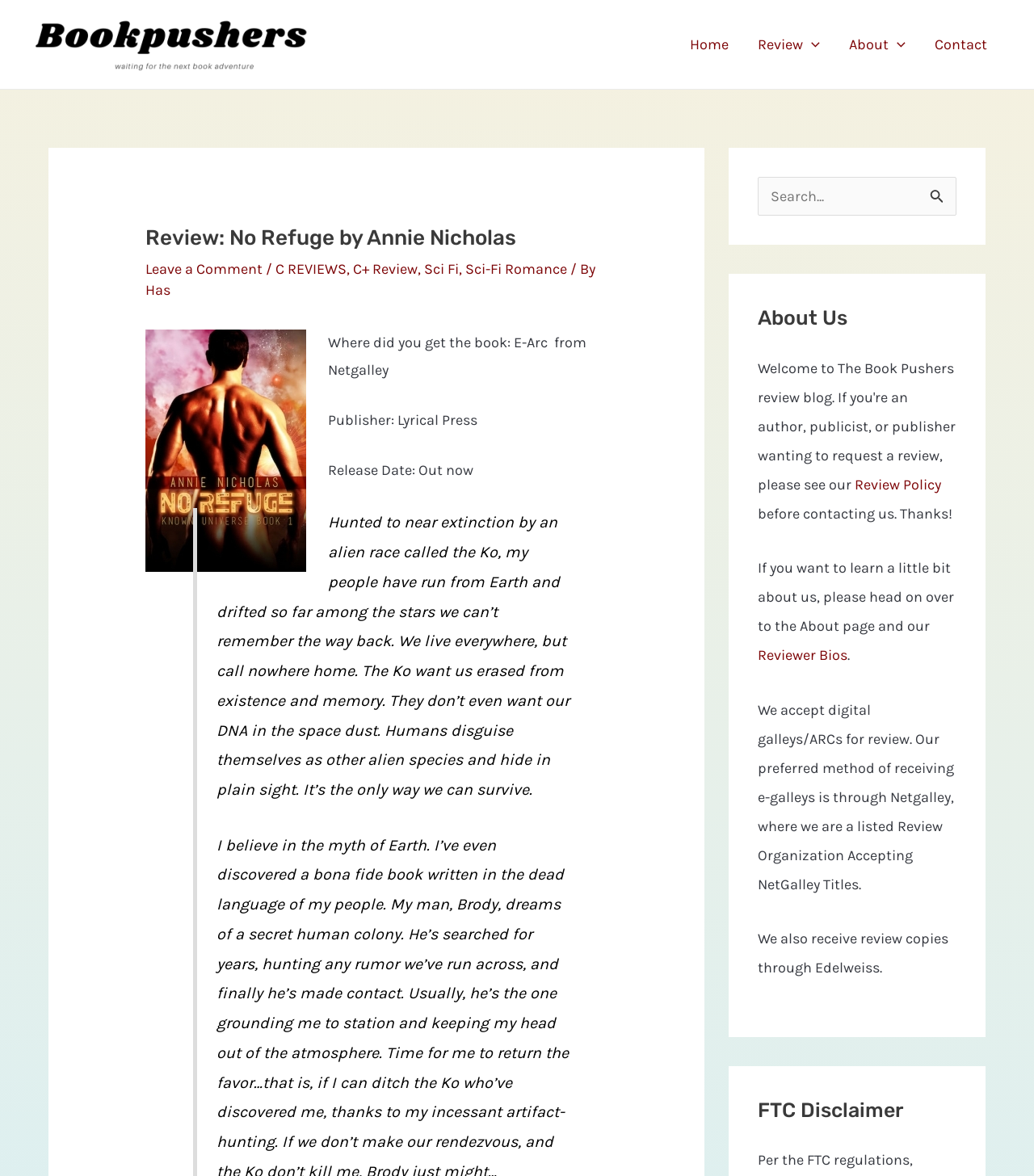Describe the webpage in detail, including text, images, and layout.

This webpage is a book review page, specifically reviewing "No Refuge" by Annie Nicholas. At the top left, there is a link to "The Bookpushers" accompanied by an image. To the right of this, there is a navigation menu with links to "Home", "Review Menu Toggle", "About Menu Toggle", and "Contact". 

Below the navigation menu, there is a header section with a heading that displays the title of the book being reviewed, "Review: No Refuge by Annie Nicholas". Below this, there are links to "Leave a Comment", "C REVIEWS", "C+ Review", "Sci Fi", and "Sci-Fi Romance", which are likely categories or tags related to the book. 

To the right of these links, there is an image, likely the book cover. Below this, there is a section with text describing where the book was obtained from, the publisher, and the release date. 

The main content of the page is a summary of the book, which describes a post-apocalyptic world where humans are hunted by an alien race called the Ko. 

On the right side of the page, there is a search bar with a button to submit the search query. Below this, there is a section titled "About Us" with links to "Review Policy" and "Reviewer Bios", as well as text describing the review process and the types of review copies accepted. 

Finally, at the bottom of the page, there is a heading titled "FTC Disclaimer", which likely contains information about the website's compliance with Federal Trade Commission regulations.